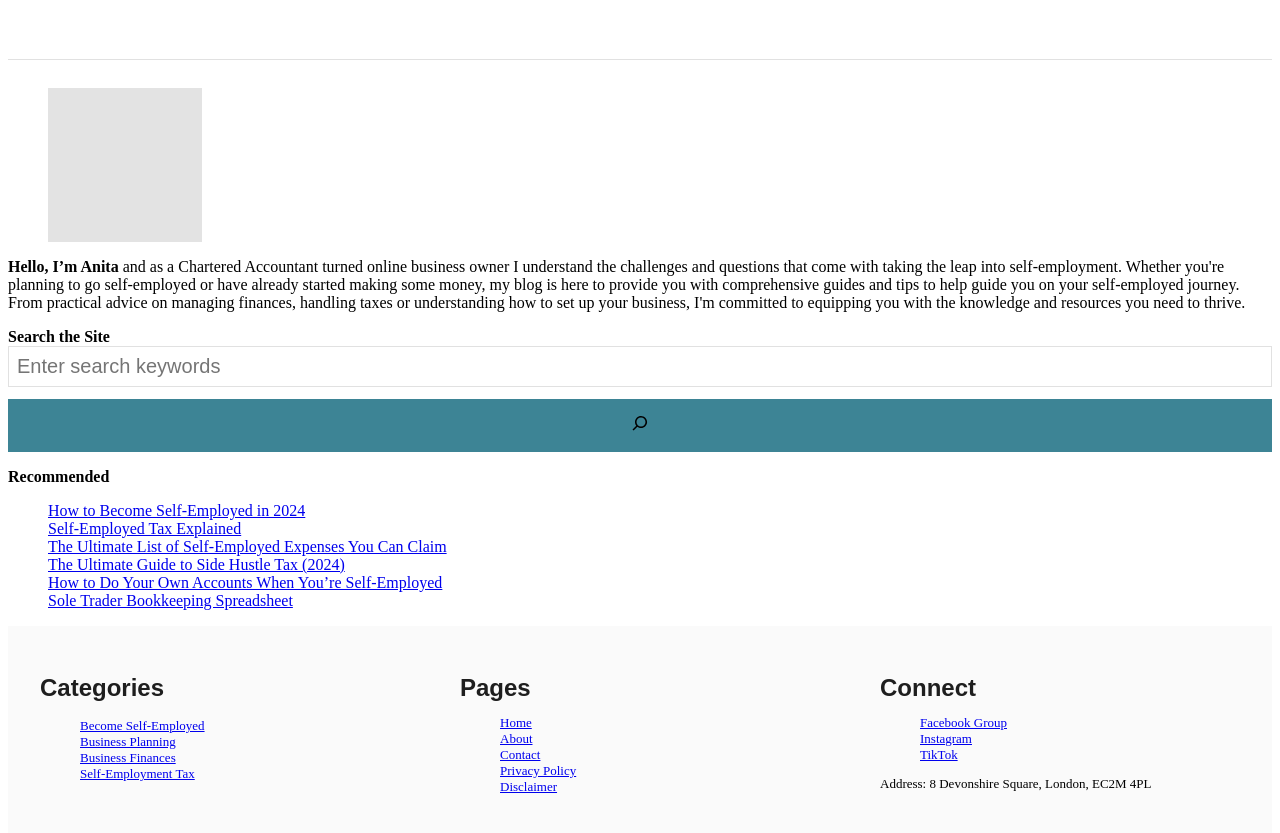What is the purpose of the search box?
Answer the question with as much detail as you can, using the image as a reference.

The search box is located in the search element with a bounding box of [0.006, 0.393, 0.994, 0.542]. The StaticText element above the search box has the text 'Search the Site', and the searchbox element has a placeholder text of 'Search the Site'. This suggests that the purpose of the search box is to search the website.